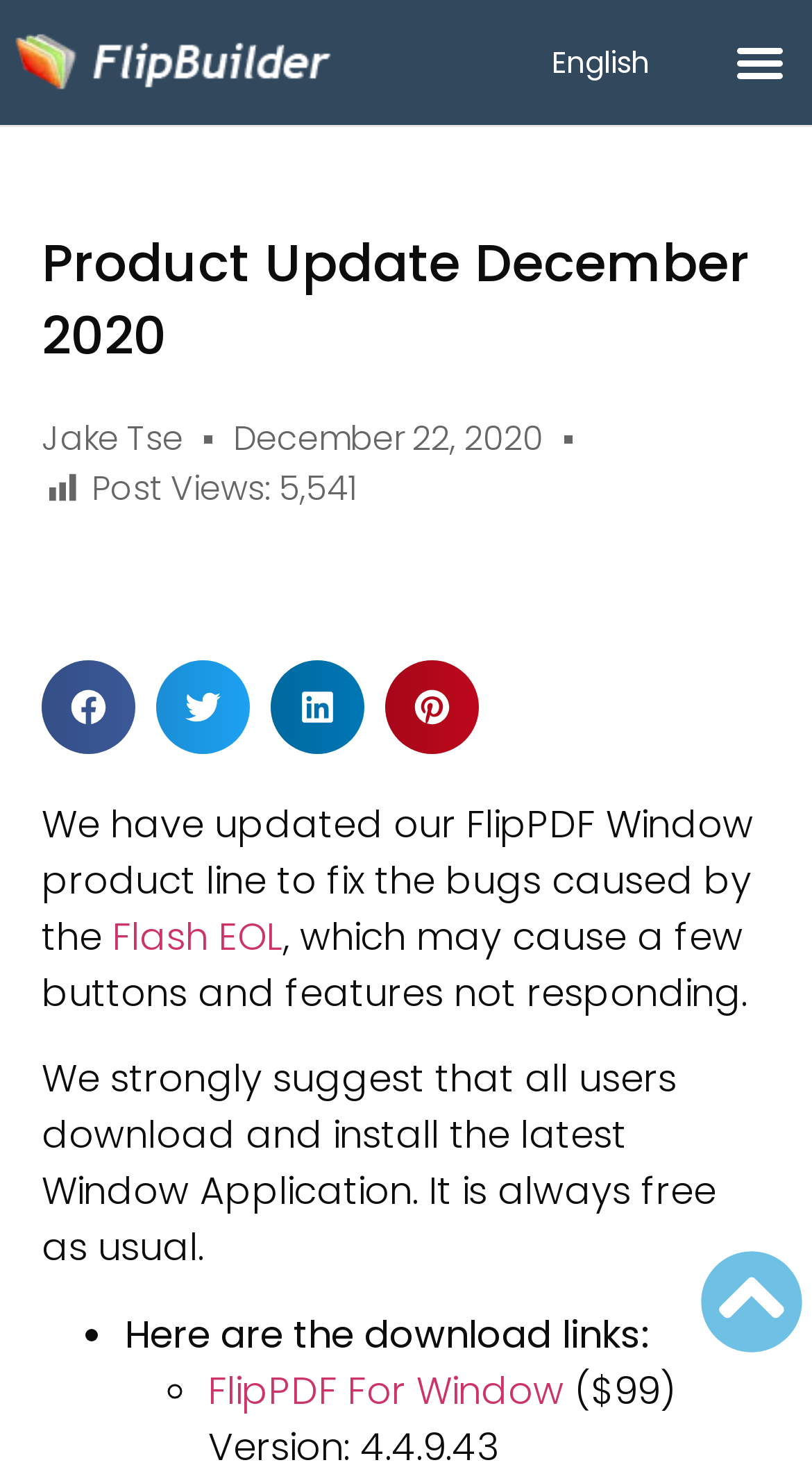Find the bounding box coordinates of the element's region that should be clicked in order to follow the given instruction: "Share on facebook". The coordinates should consist of four float numbers between 0 and 1, i.e., [left, top, right, bottom].

[0.051, 0.448, 0.167, 0.512]